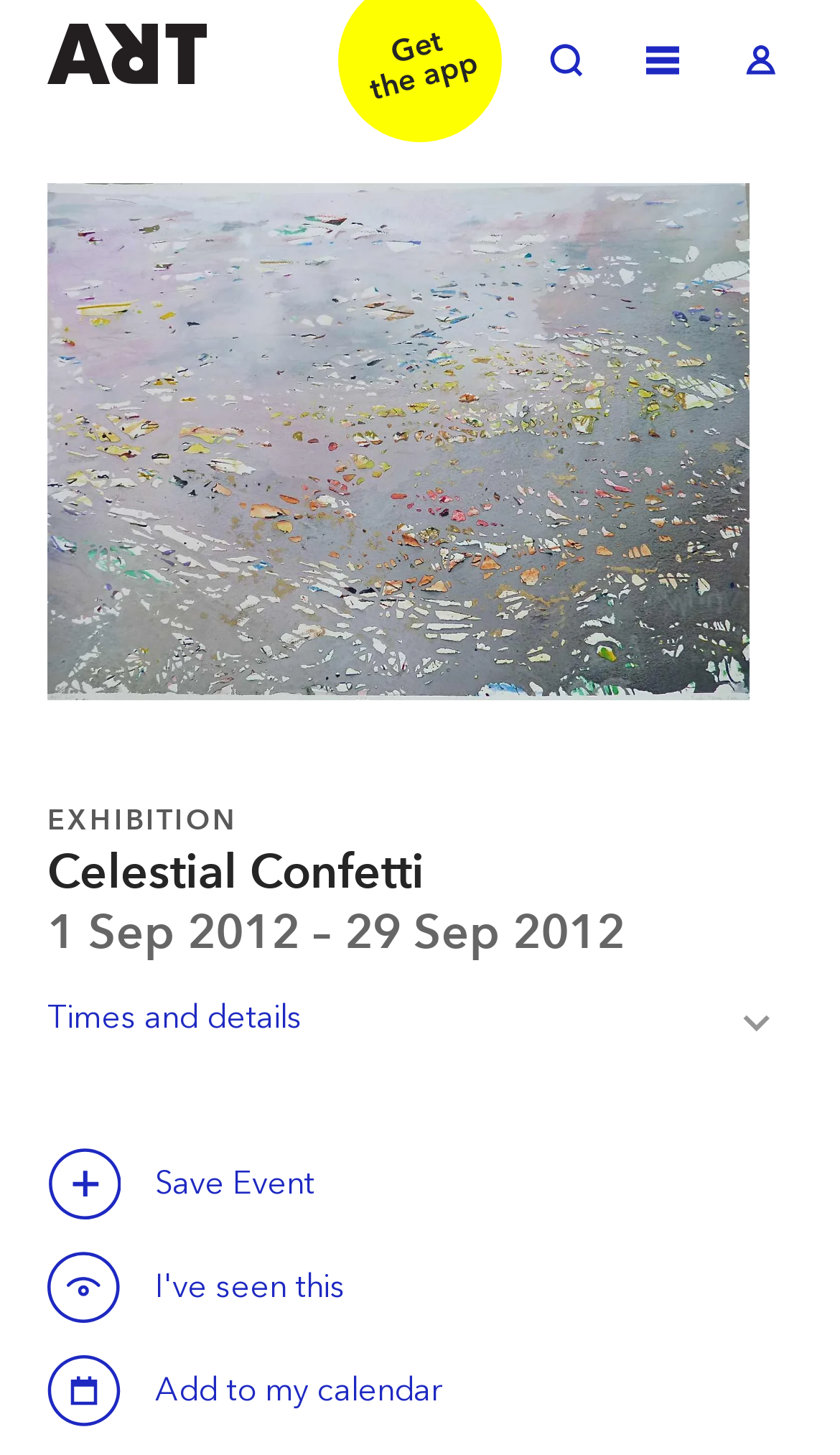Locate the bounding box coordinates of the area where you should click to accomplish the instruction: "Toggle log in".

[0.867, 0.021, 0.944, 0.065]